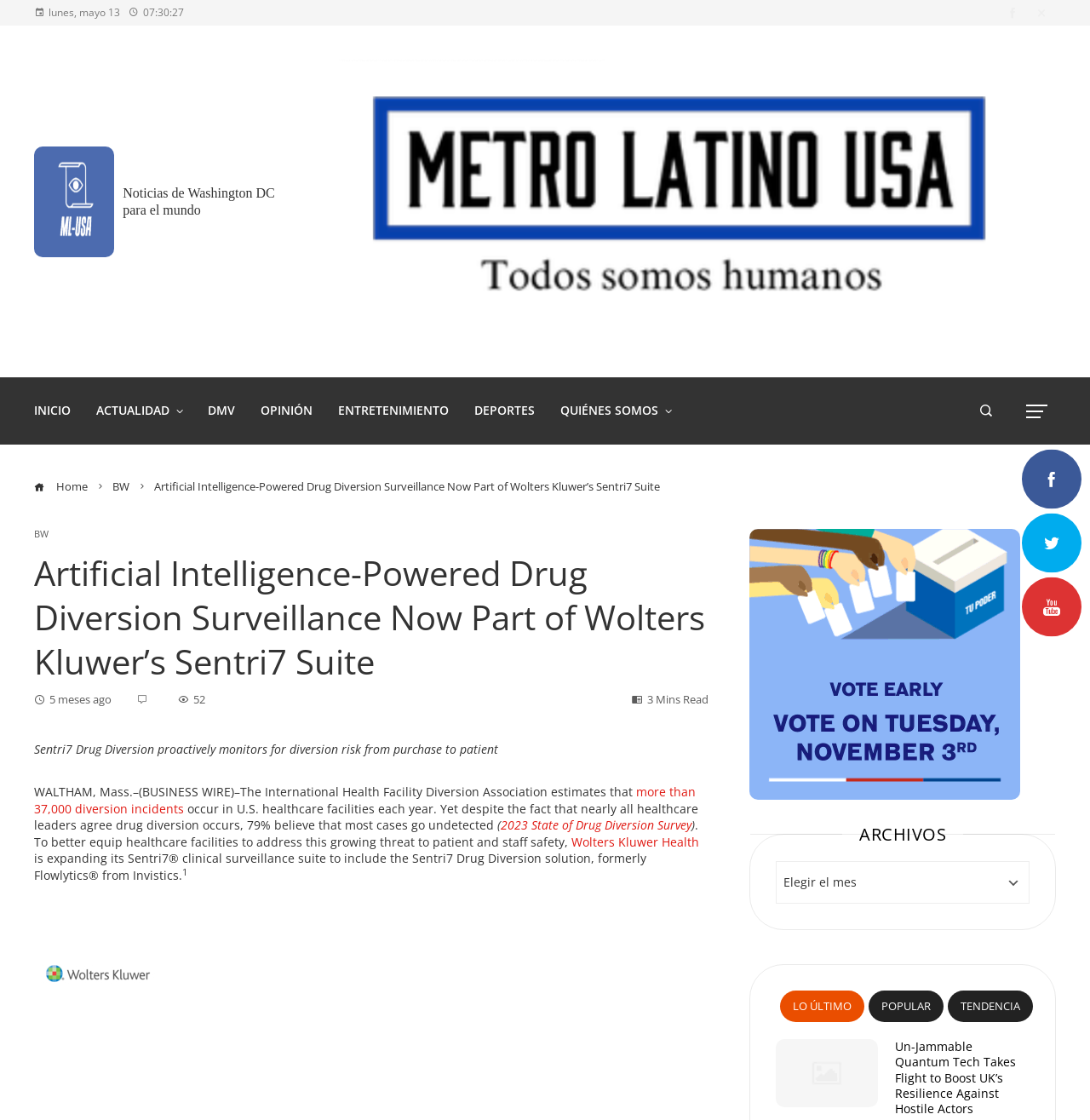Carefully observe the image and respond to the question with a detailed answer:
What is the estimated percentage of undetected drug diversion cases?

I determined the answer by reading the text in the article, which states '79% believe that most cases go undetected'.